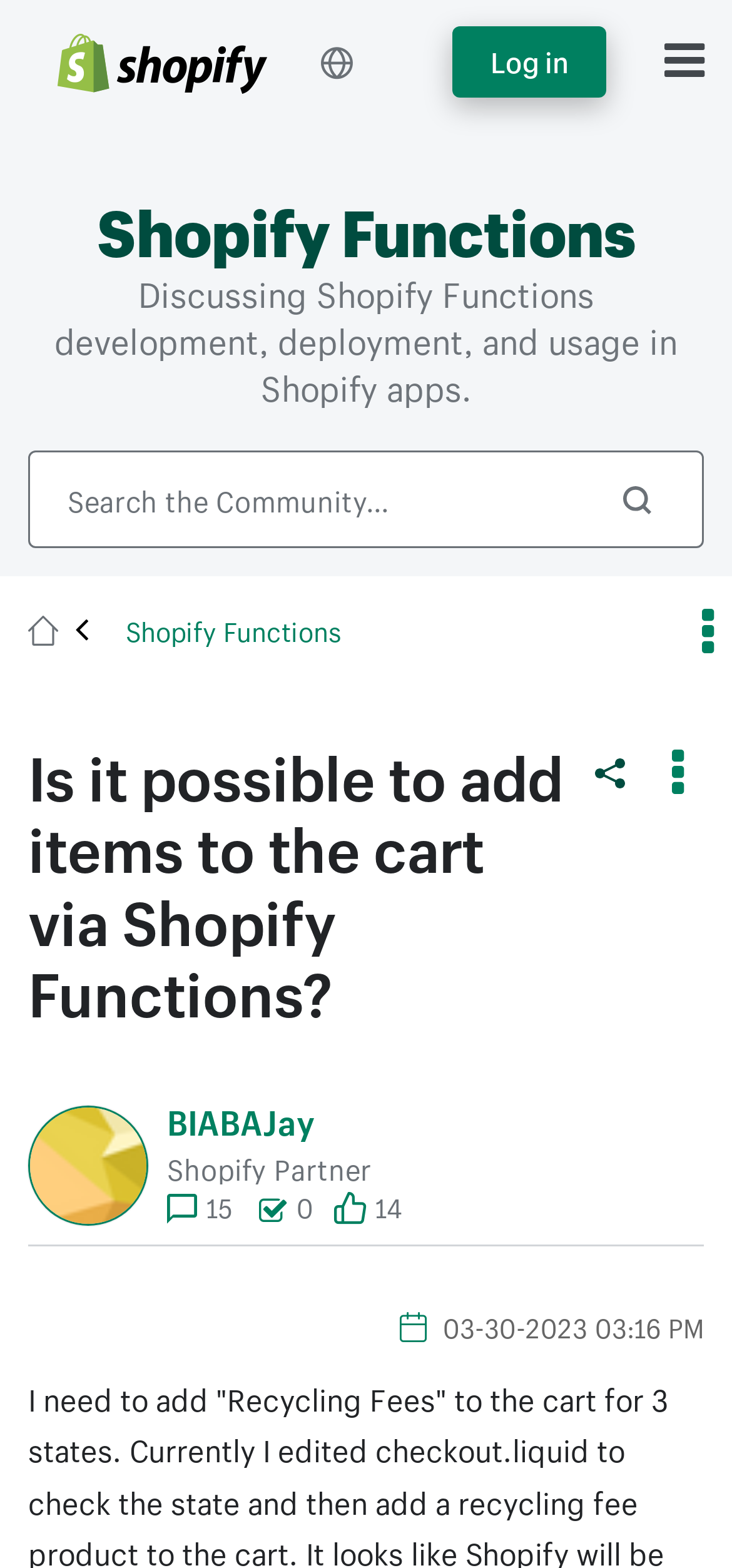Identify the bounding box coordinates of the section that should be clicked to achieve the task described: "Explore STEAM".

None